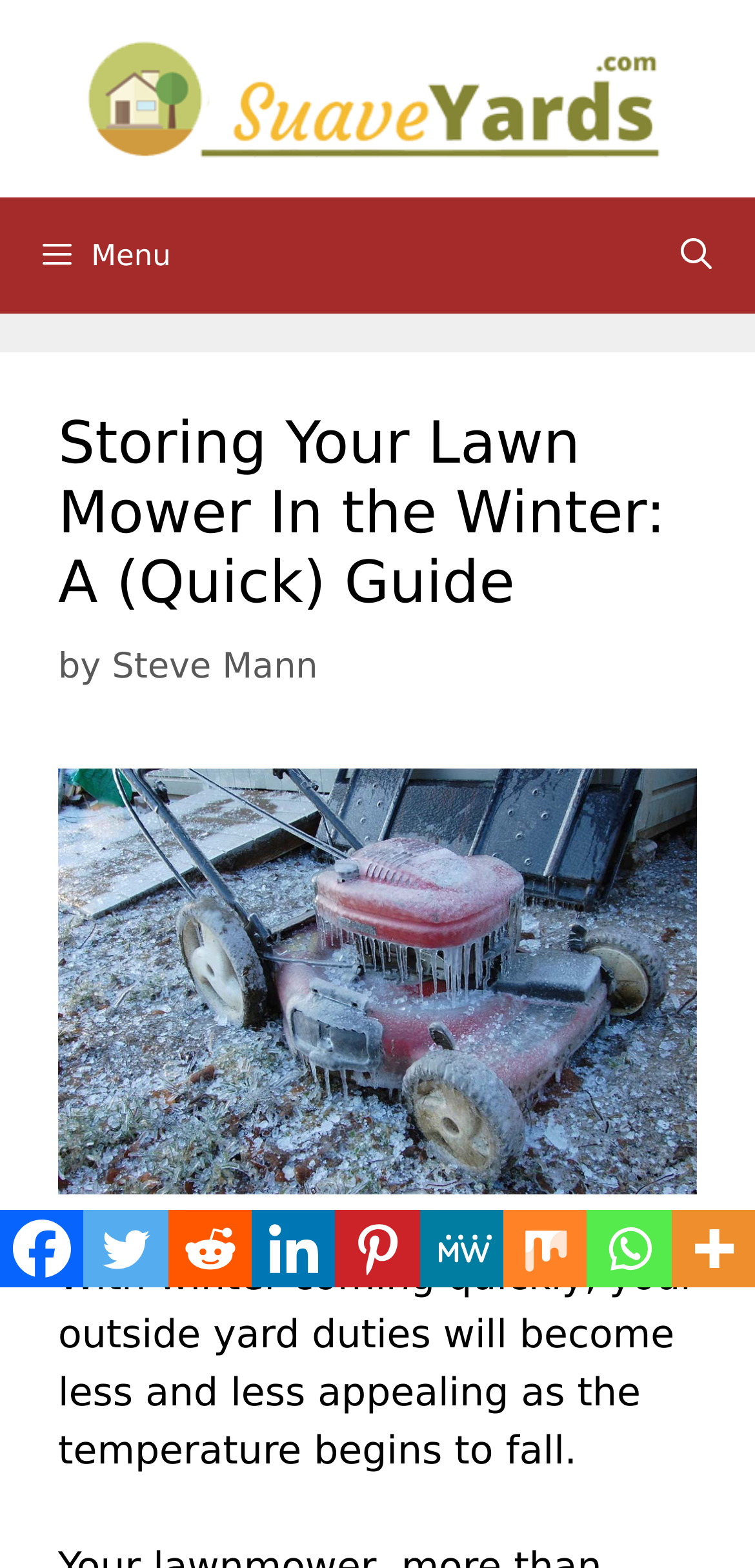Please analyze the image and give a detailed answer to the question:
What is the image description in the article?

The image description can be found in the figure element, which contains an image with the description 'Icy Lawnmower', suggesting that the image is related to a lawn mower in a winter setting.